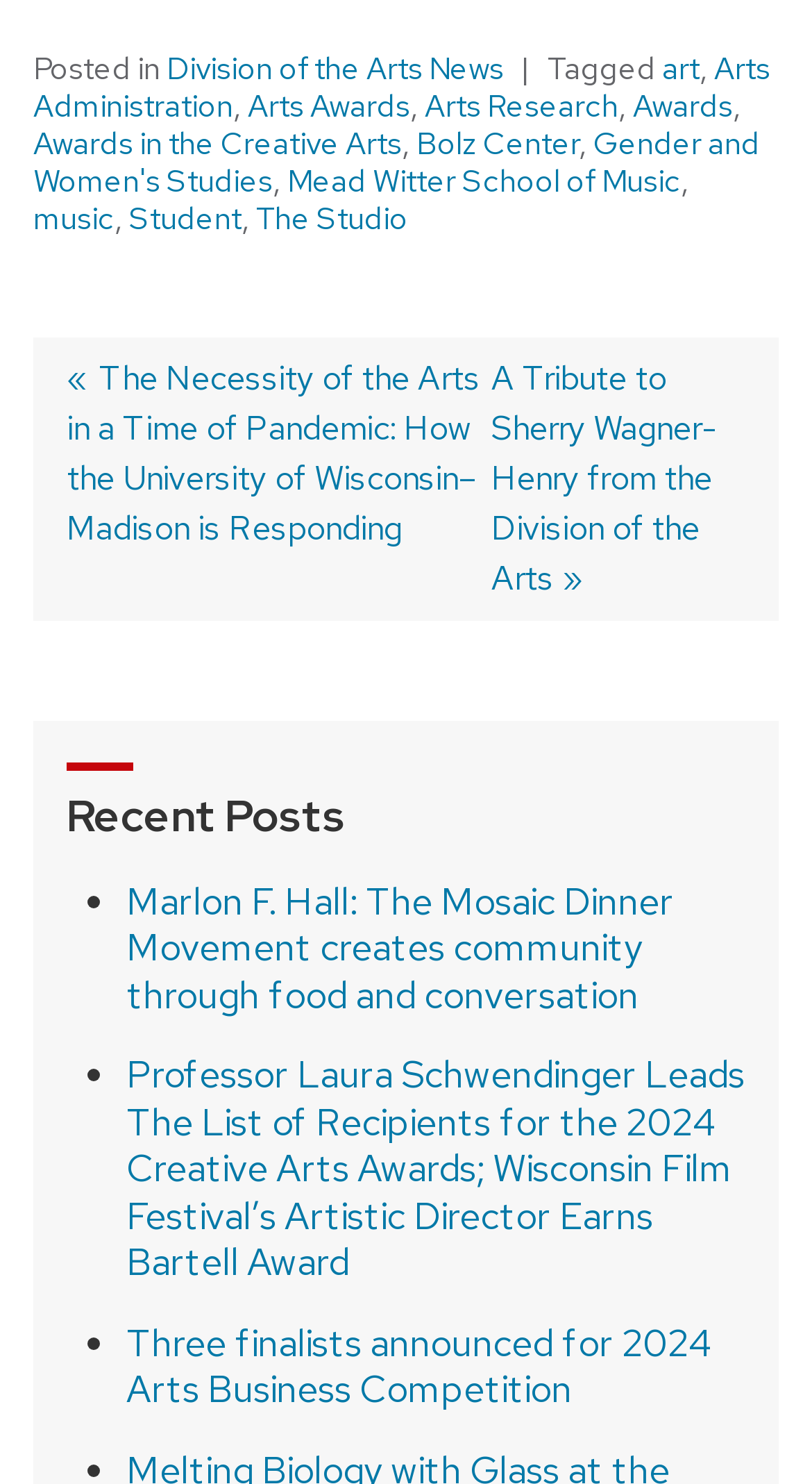How many links are in the footer?
Observe the image and answer the question with a one-word or short phrase response.

11